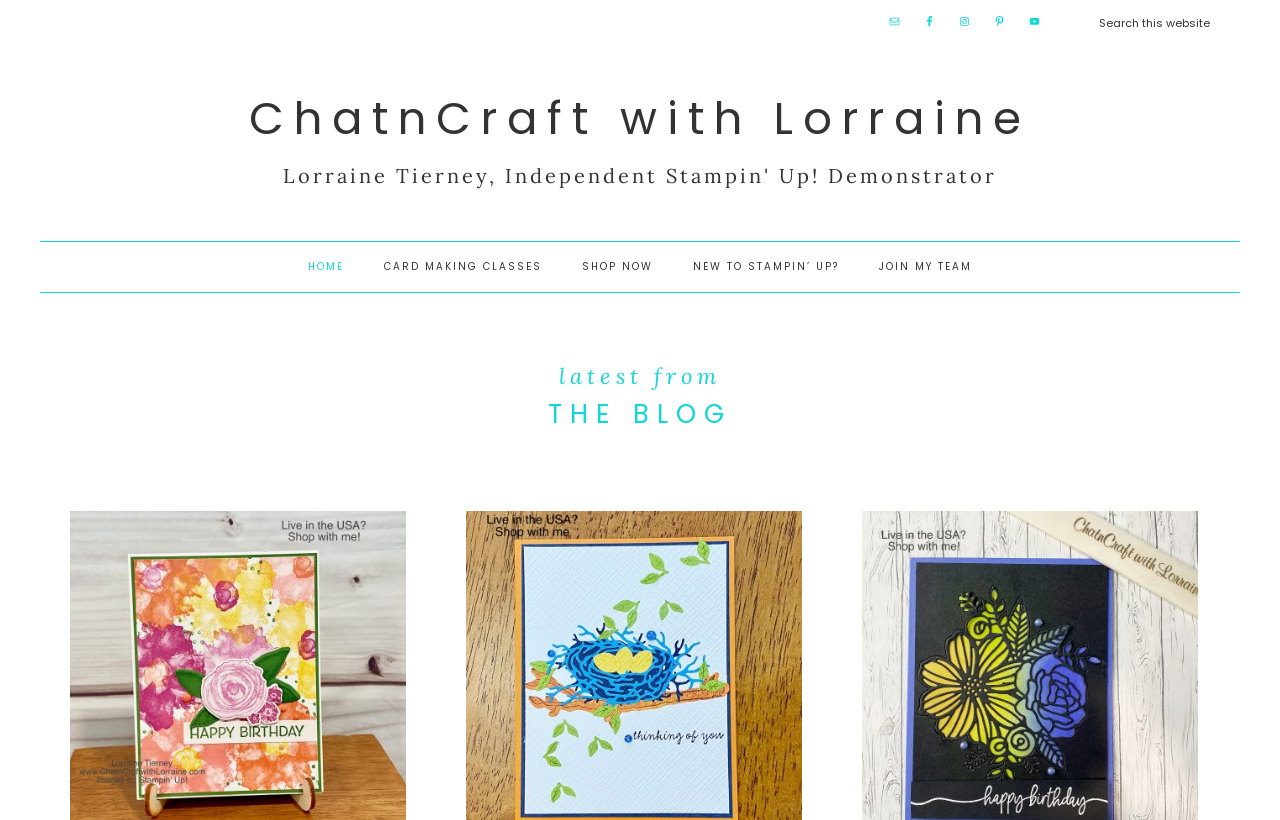What is the name of the demonstrator?
Deliver a detailed and extensive answer to the question.

The name of the demonstrator can be found in the meta description of the webpage, which is 'Lorraine Tierney, Independent Stampin' Up! Demonstrator'. This suggests that the webpage is related to Lorraine Tierney, an independent demonstrator of Stampin' Up!